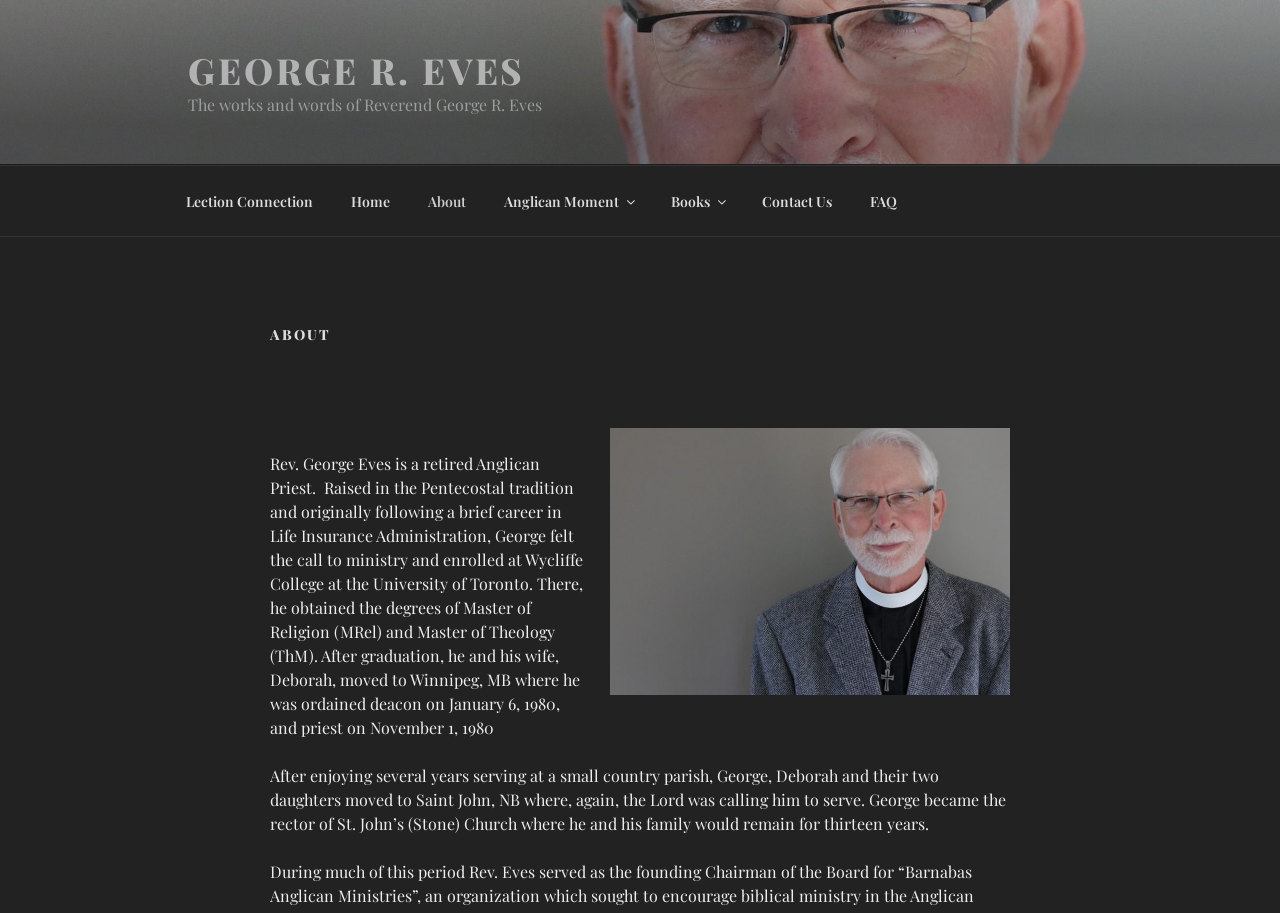Give the bounding box coordinates for the element described by: "Anglican Moment".

[0.38, 0.193, 0.508, 0.247]